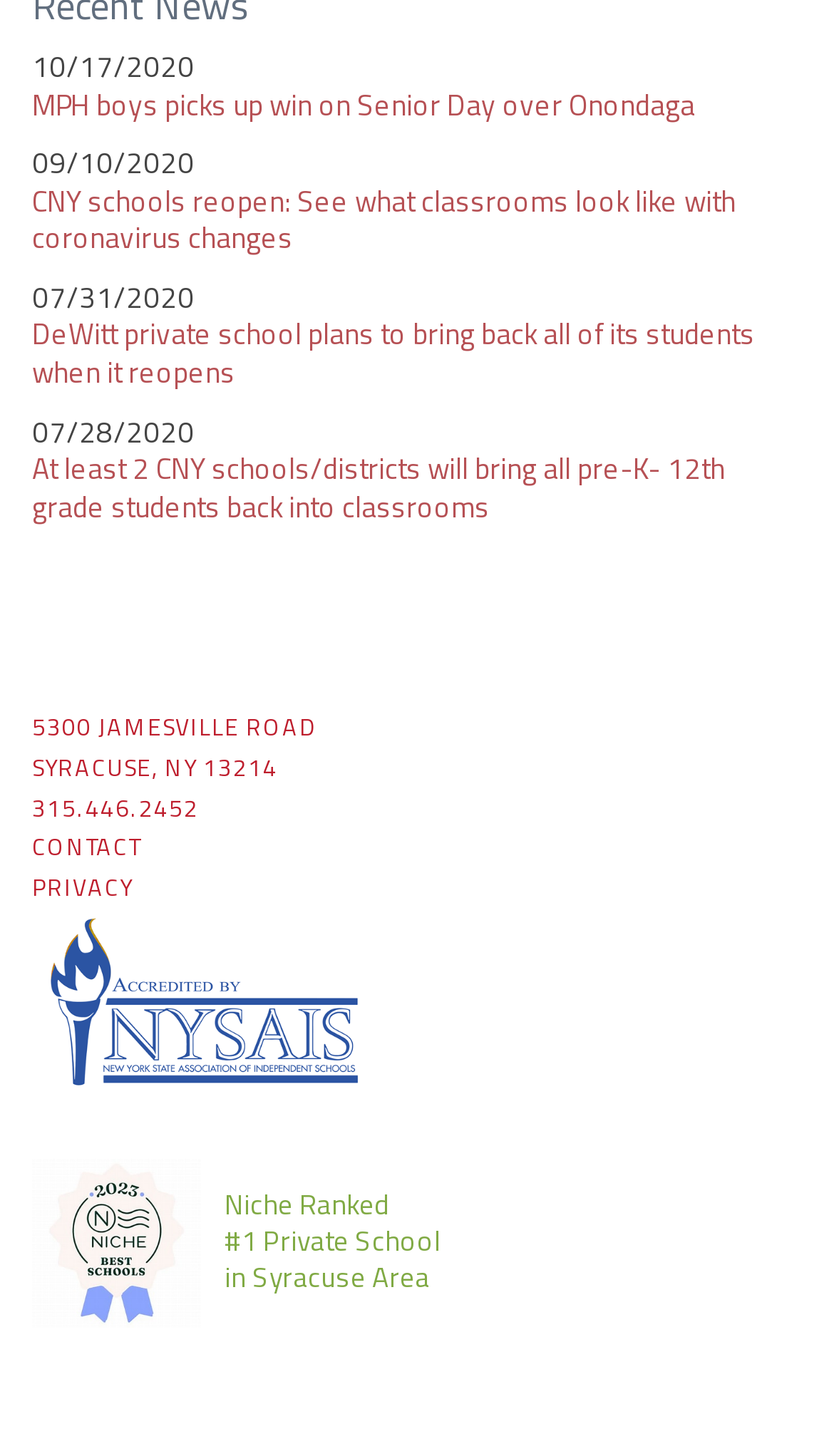Please identify the coordinates of the bounding box that should be clicked to fulfill this instruction: "visit the page about being Accredited by NYSAIS".

[0.038, 0.667, 0.441, 0.706]